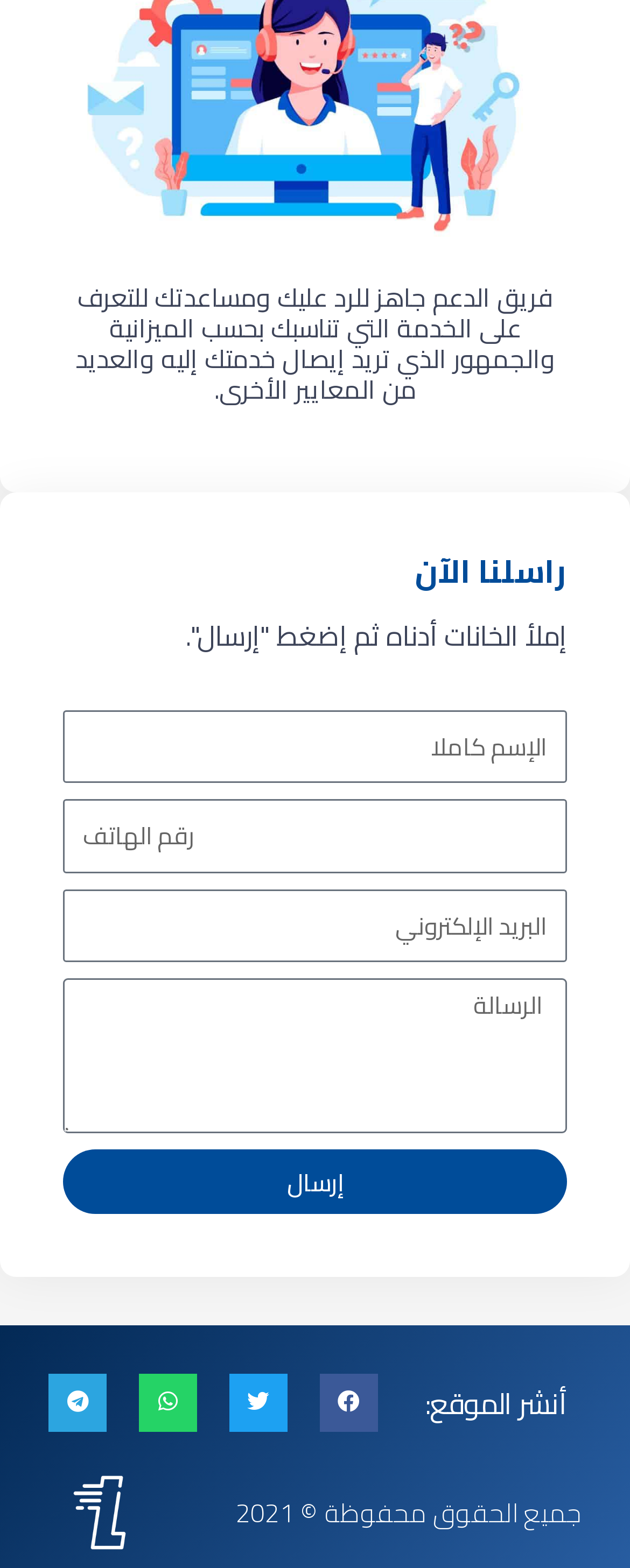Please specify the bounding box coordinates of the clickable region to carry out the following instruction: "Go to the Home page". The coordinates should be four float numbers between 0 and 1, in the format [left, top, right, bottom].

None